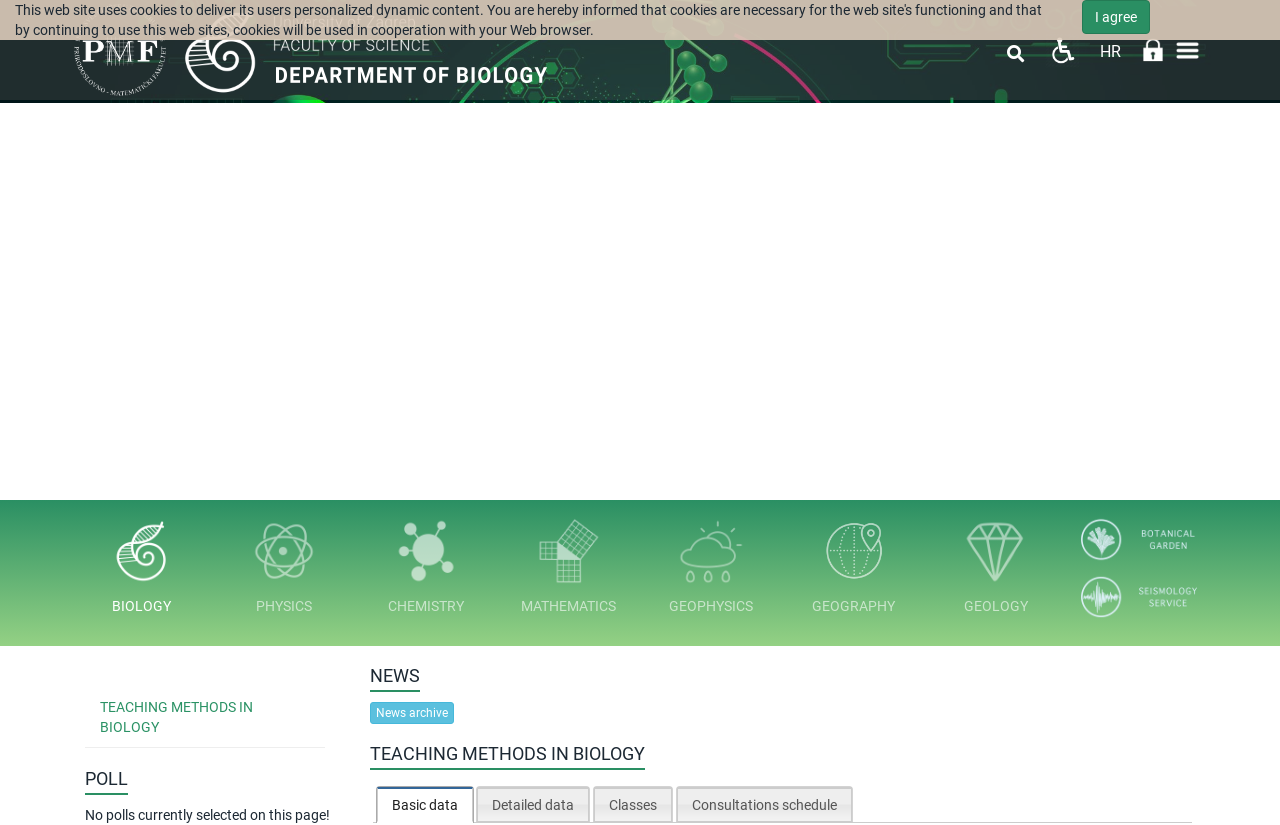Please determine the bounding box of the UI element that matches this description: Teaching Methods in Biology. The coordinates should be given as (top-left x, top-left y, bottom-right x, bottom-right y), with all values between 0 and 1.

[0.066, 0.832, 0.235, 0.905]